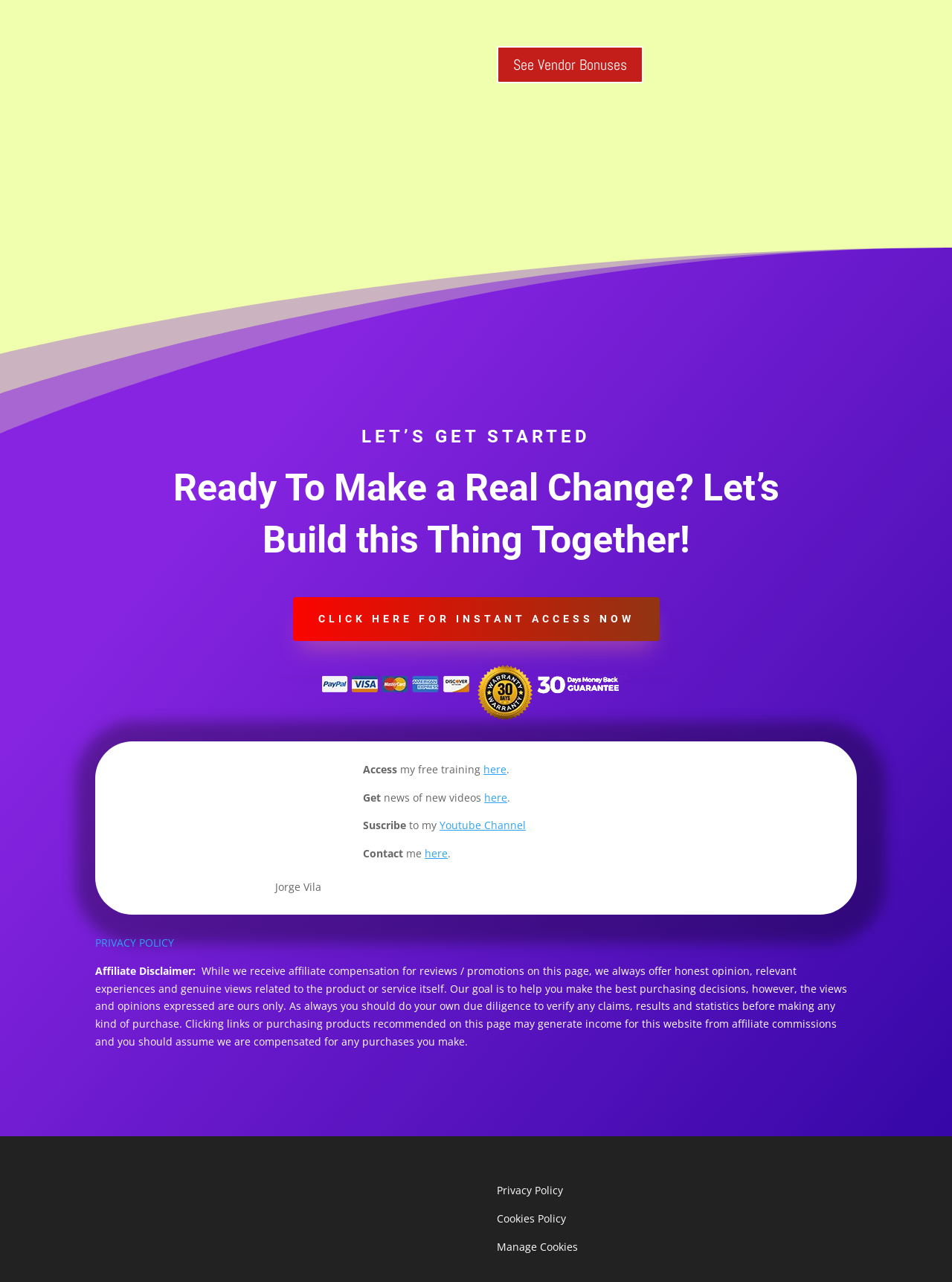Answer the question in one word or a short phrase:
What is the title of the main section?

LET'S GET STARTED